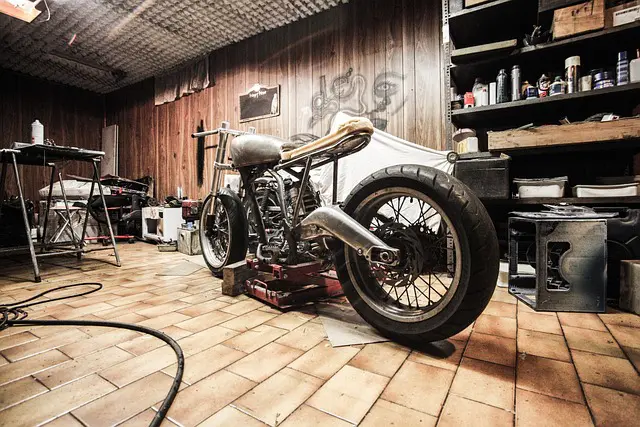Give an elaborate caption for the image.

The image captures a partially assembled motorcycle situated in a cluttered workshop. The motorcycle, characterized by its raw and rugged appearance, stands on a red platform, showcasing its sleek frame and distinctive rear wheel with a wide tire. Surrounding the bike are various tools and materials indicative of a creative space dedicated to motorcycle repairs or modifications. The workshop features wooden paneling on the walls, contributing to a warm, rustic ambiance, while shelves in the background are lined with cans and equipment, emphasizing the practical nature of this environment. This setting reflects the passion for motorcycles, hinting at the exciting journeys and rides that await.